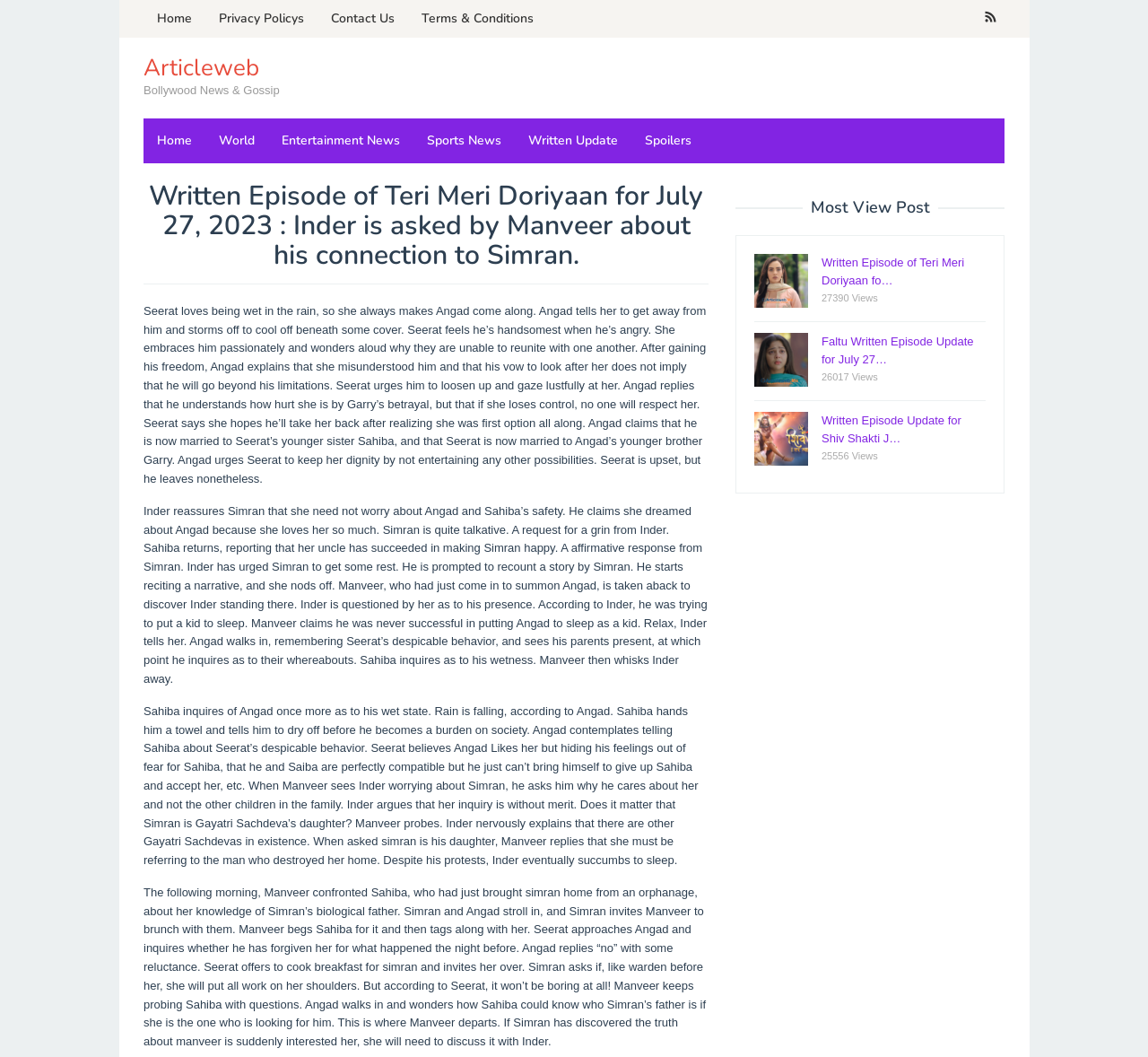Please specify the bounding box coordinates of the clickable region necessary for completing the following instruction: "Check the '27390 Views' count". The coordinates must consist of four float numbers between 0 and 1, i.e., [left, top, right, bottom].

[0.716, 0.277, 0.765, 0.287]